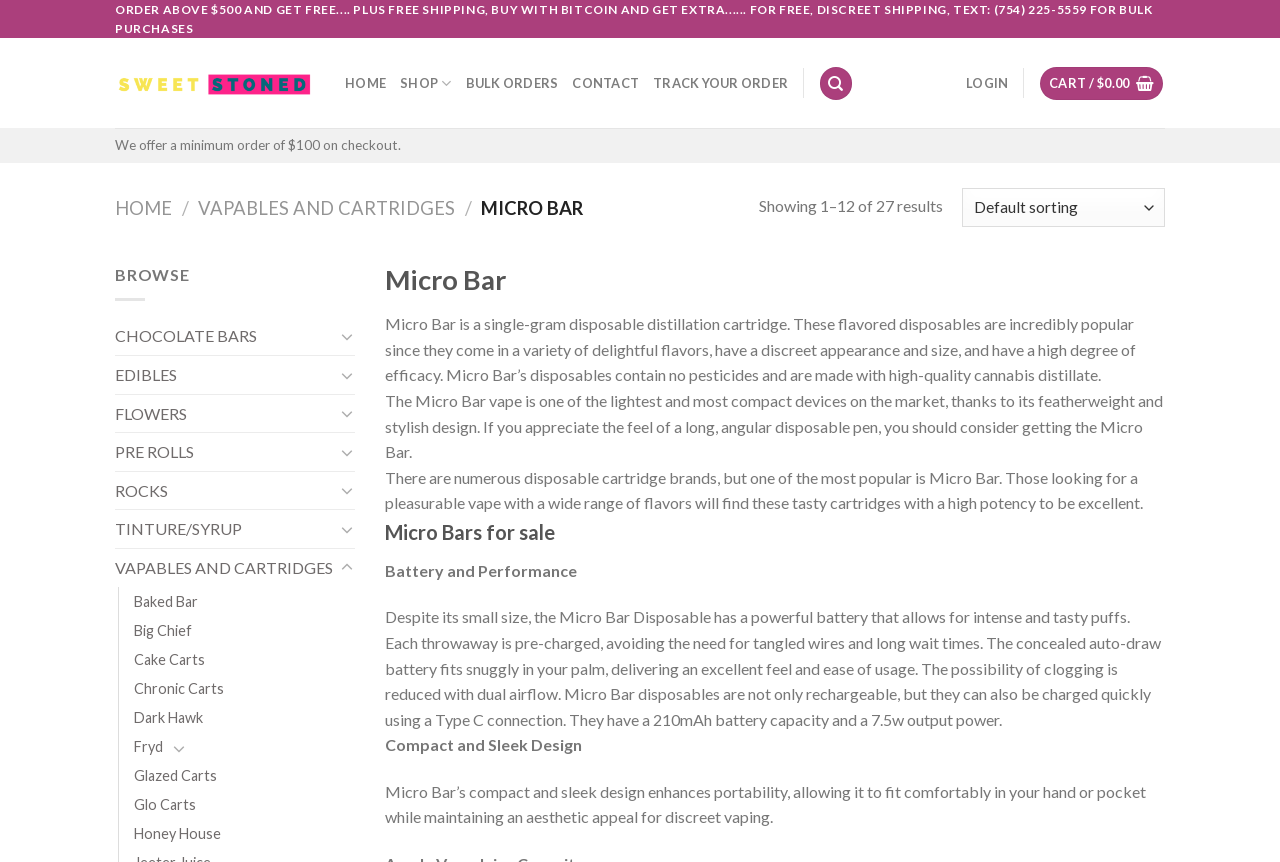Summarize the webpage comprehensively, mentioning all visible components.

The webpage is about Micro Bar, a single-gram disposable distillation cartridge. At the top, there is a promotional message "ORDER ABOVE $500 AND GET FREE.... PLUS FREE SHIPPING, BUY WITH BITCOIN AND GET EXTRA...... FOR FREE, DISCREET SHIPPING, TEXT: (754) 225-5559 FOR BULK PURCHASES". Below this message, there is a navigation menu with links to "HOME", "SHOP", "BULK ORDERS", "CONTACT", "TRACK YOUR ORDER", "LOGIN", and "CART / $ 0.00". 

On the left side, there is a logo "Sweet Stoned" with a link to the homepage. Below the navigation menu, there is a notice "We offer a minimum order of $100 on checkout." followed by another navigation menu with links to "HOME", "VAPABLES AND CARTRIDGES", and "MICRO BAR". 

The main content of the webpage is about Micro Bar, with a heading "Micro Bar" and a description of the product. There are three paragraphs of text describing the features and benefits of Micro Bar, including its discreet appearance, high degree of efficacy, and variety of flavors. 

Below the product description, there are two sections: "Micro Bars for sale" and "Battery and Performance". The "Battery and Performance" section describes the battery life and performance of Micro Bar, including its powerful battery, auto-draw feature, and quick charging capability. 

Further down, there is another section "Compact and Sleek Design" which describes the portability and aesthetic appeal of Micro Bar. 

On the right side, there is a filter menu with options to browse by category, including "CHOCOLATE BARS", "EDIBLES", "FLOWERS", "PRE ROLLS", "ROCKS", "TINTURE/SYRUP", and "VAPABLES AND CARTRIDGES". There are also links to specific brands, including "Baked Bar", "Big Chief", "Cake Carts", and others.